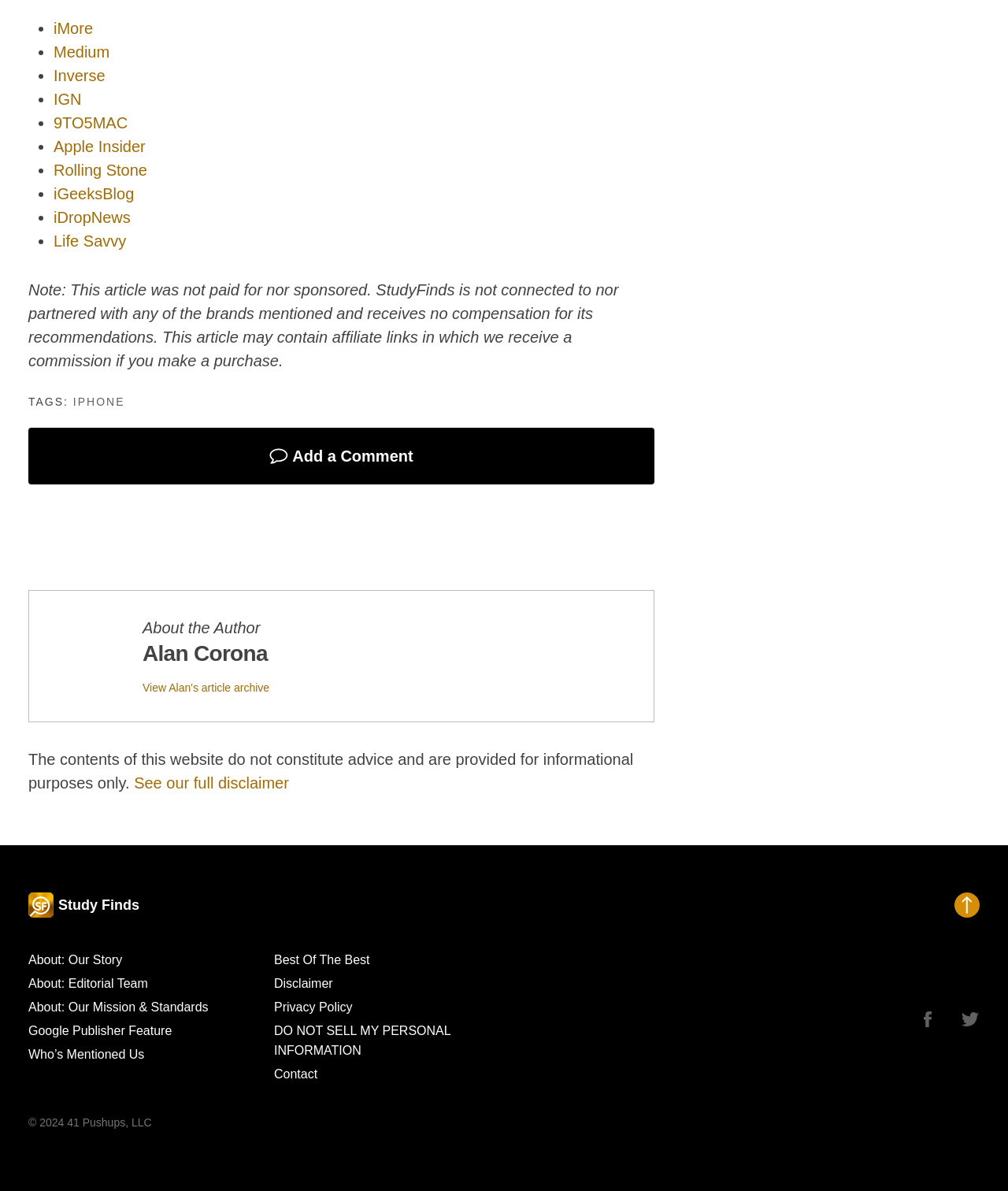Identify the bounding box coordinates of the region I need to click to complete this instruction: "Go to December 2023".

None